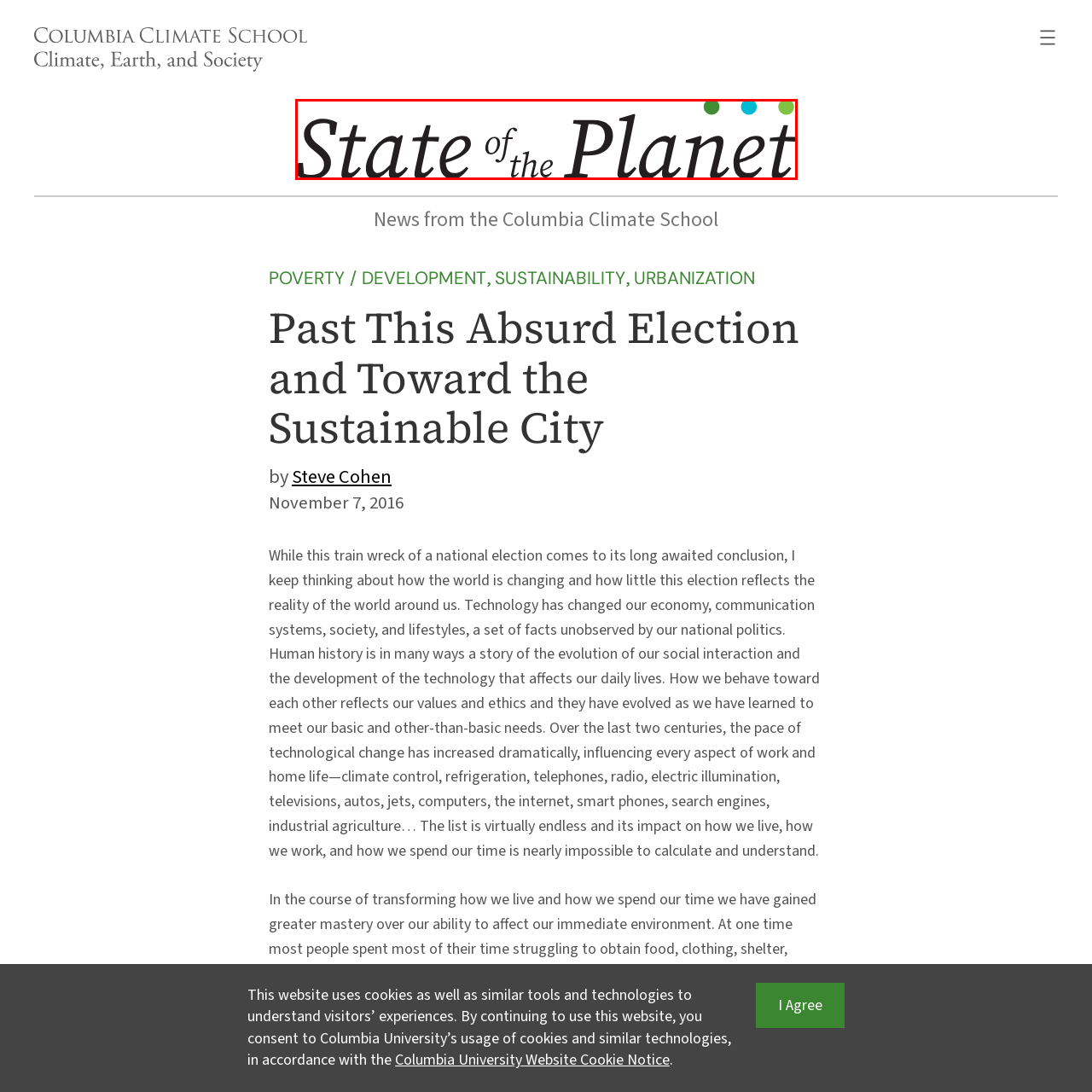What is the main theme of the 'State of the Planet' framework?
Pay attention to the image outlined by the red bounding box and provide a thorough explanation in your answer, using clues from the image.

The caption emphasizes that the 'State of the Planet' framework discussed in the accompanying article focuses on themes of sustainability and environmental awareness, which is reflected in the visual representation of the image.